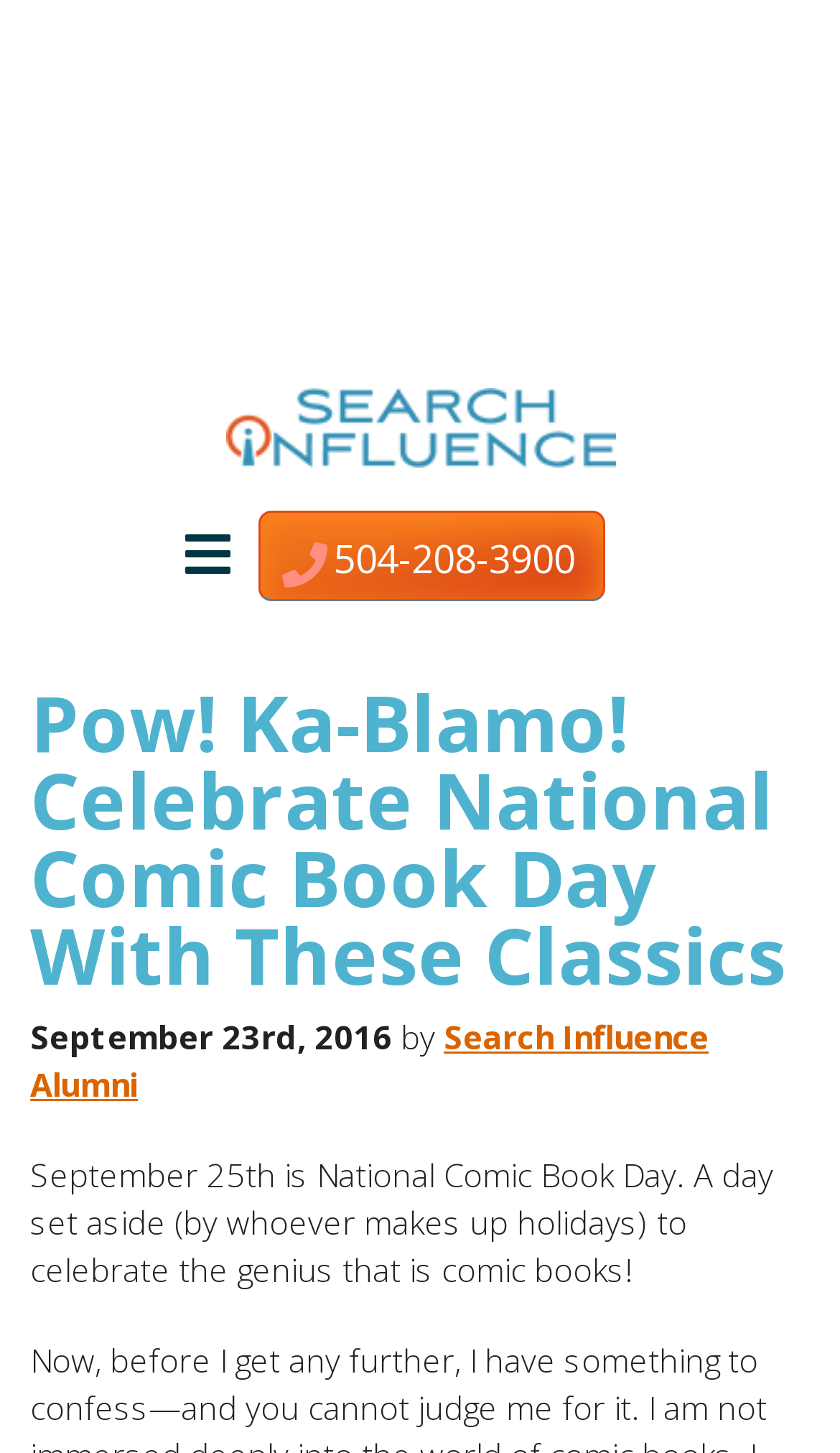What is the purpose of National Comic Book Day?
Using the image as a reference, answer the question with a short word or phrase.

to celebrate comic books